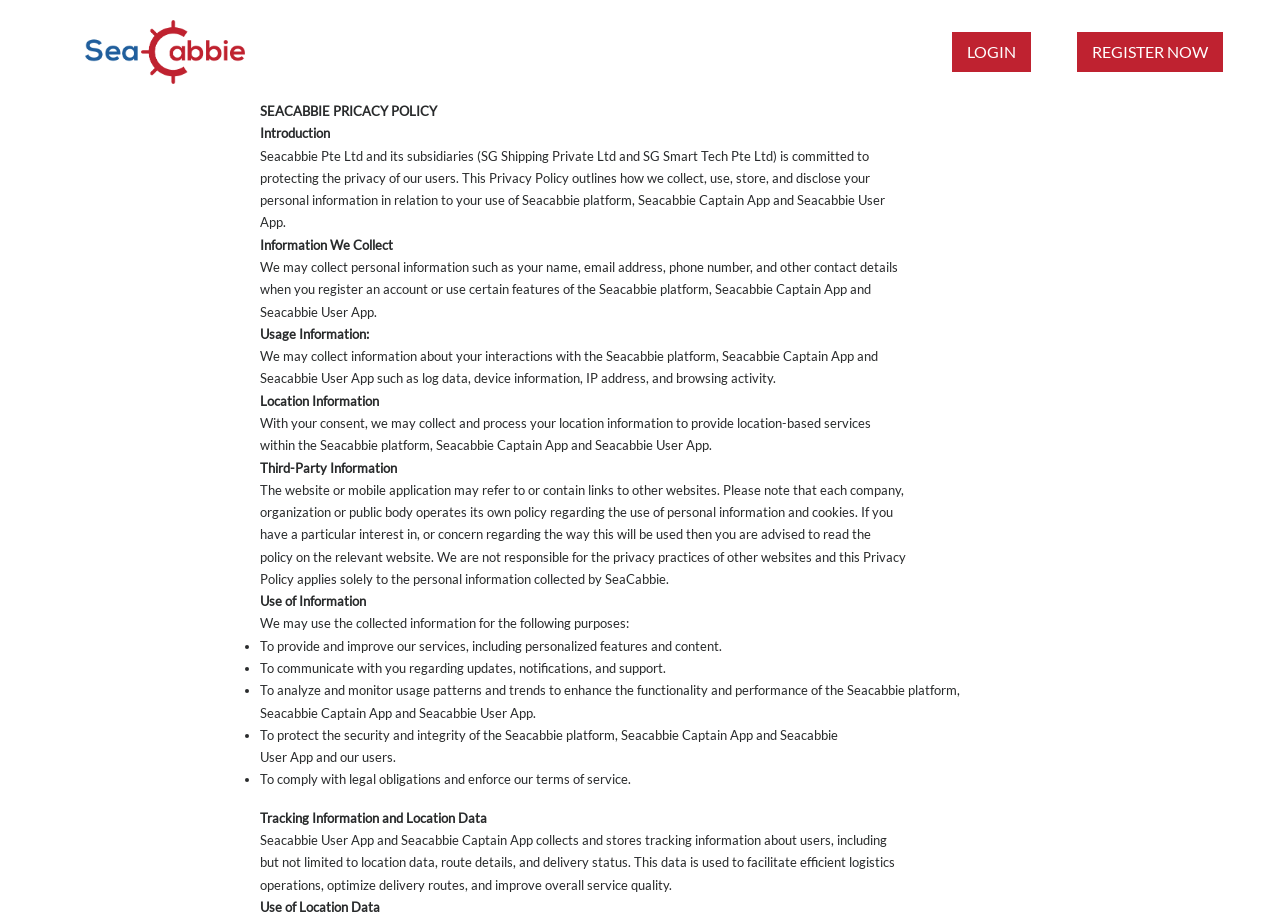Analyze the image and provide a detailed answer to the question: What type of data is collected by the Seacabbie User App and Seacabbie Captain App?

The policy states that the Seacabbie User App and Seacabbie Captain App collect and store tracking information about users, including but not limited to location data, route details, and delivery status, as mentioned in the static text element 'Tracking Information and Location Data'.